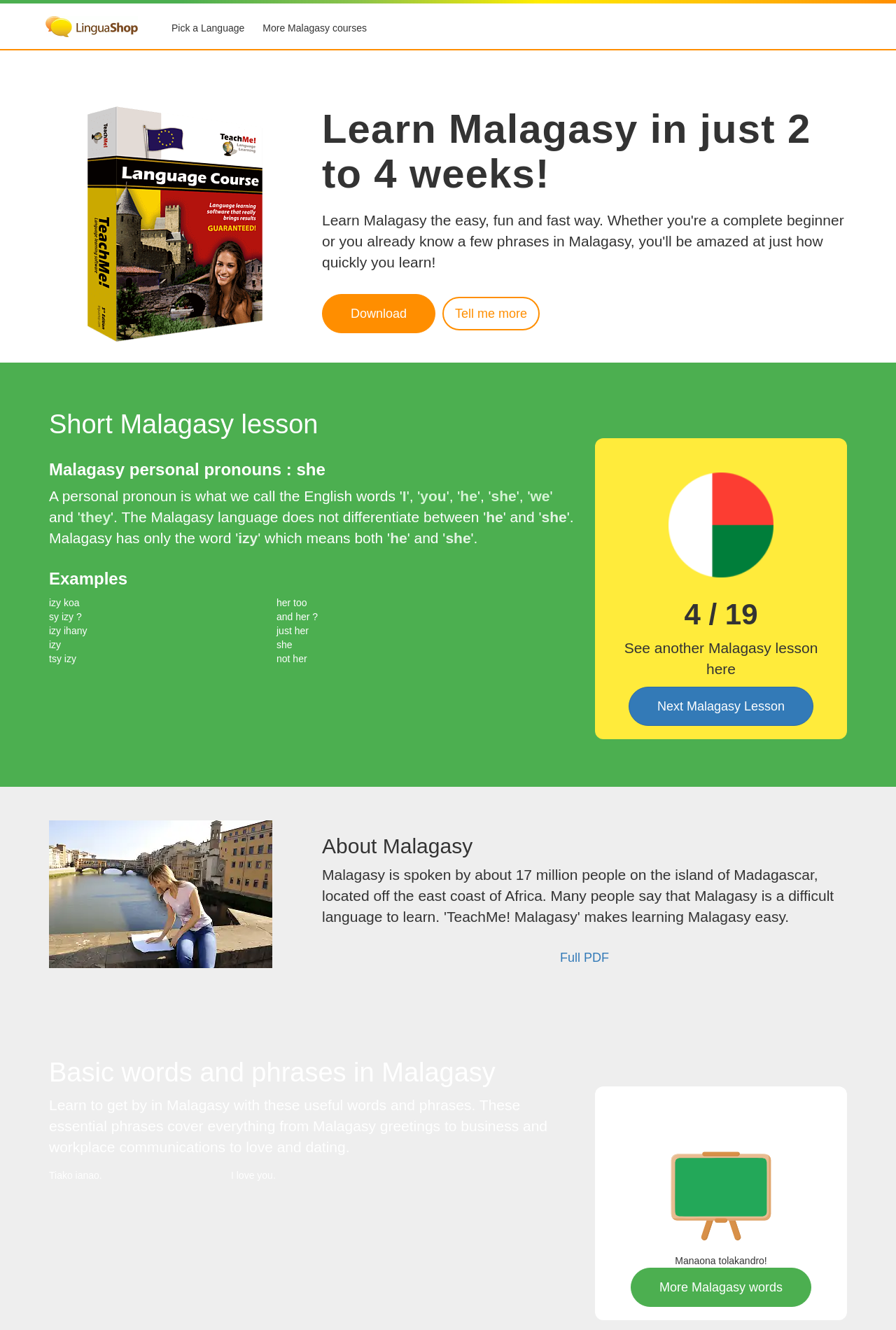Determine the bounding box coordinates of the clickable region to follow the instruction: "Learn more about Malagasy personal pronouns".

[0.055, 0.346, 0.641, 0.36]